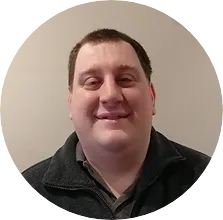How many years of experience does James Lackovic have?
Using the visual information from the image, give a one-word or short-phrase answer.

over ten years